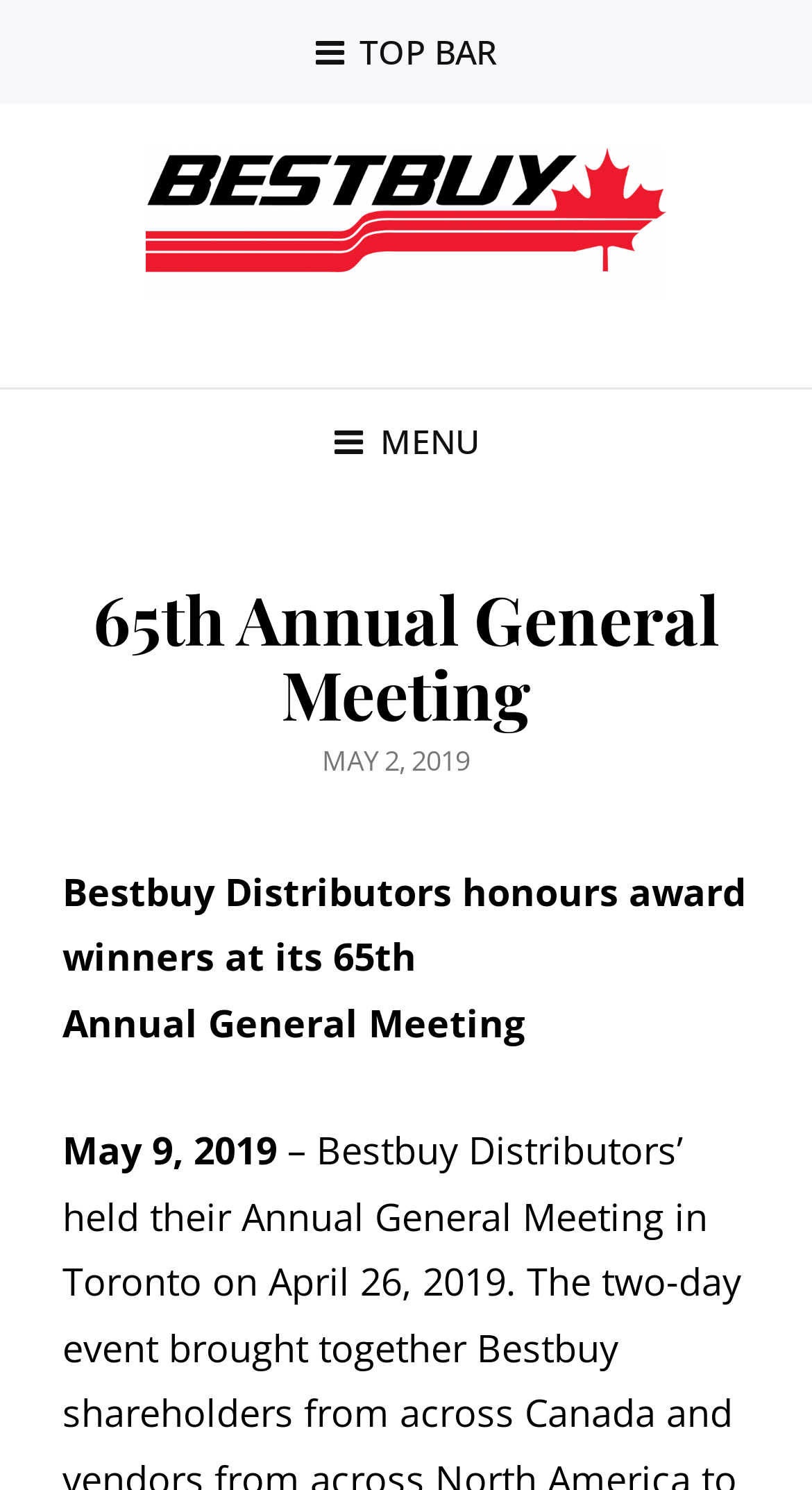Extract the bounding box coordinates for the UI element described by the text: "alt="Bestbuy Logo"". The coordinates should be in the form of [left, top, right, bottom] with values between 0 and 1.

[0.179, 0.099, 0.821, 0.231]